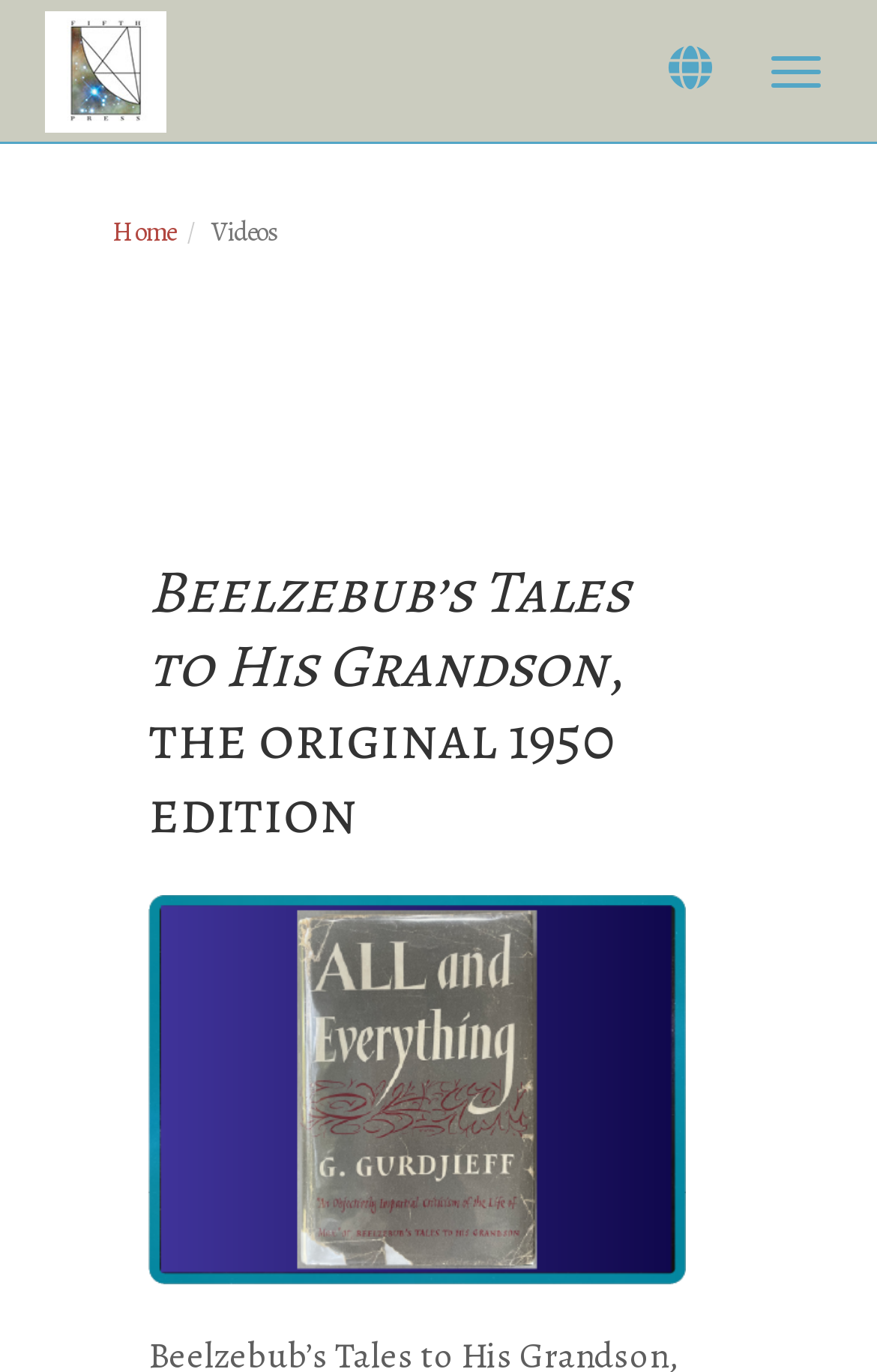Utilize the details in the image to give a detailed response to the question: What is the title of the video?

The title of the video can be found by looking at the heading element with bounding box coordinates [0.169, 0.405, 0.782, 0.619], which contains the text 'Beelzebub’s Tales to His Grandson, the original 1950 edition'.